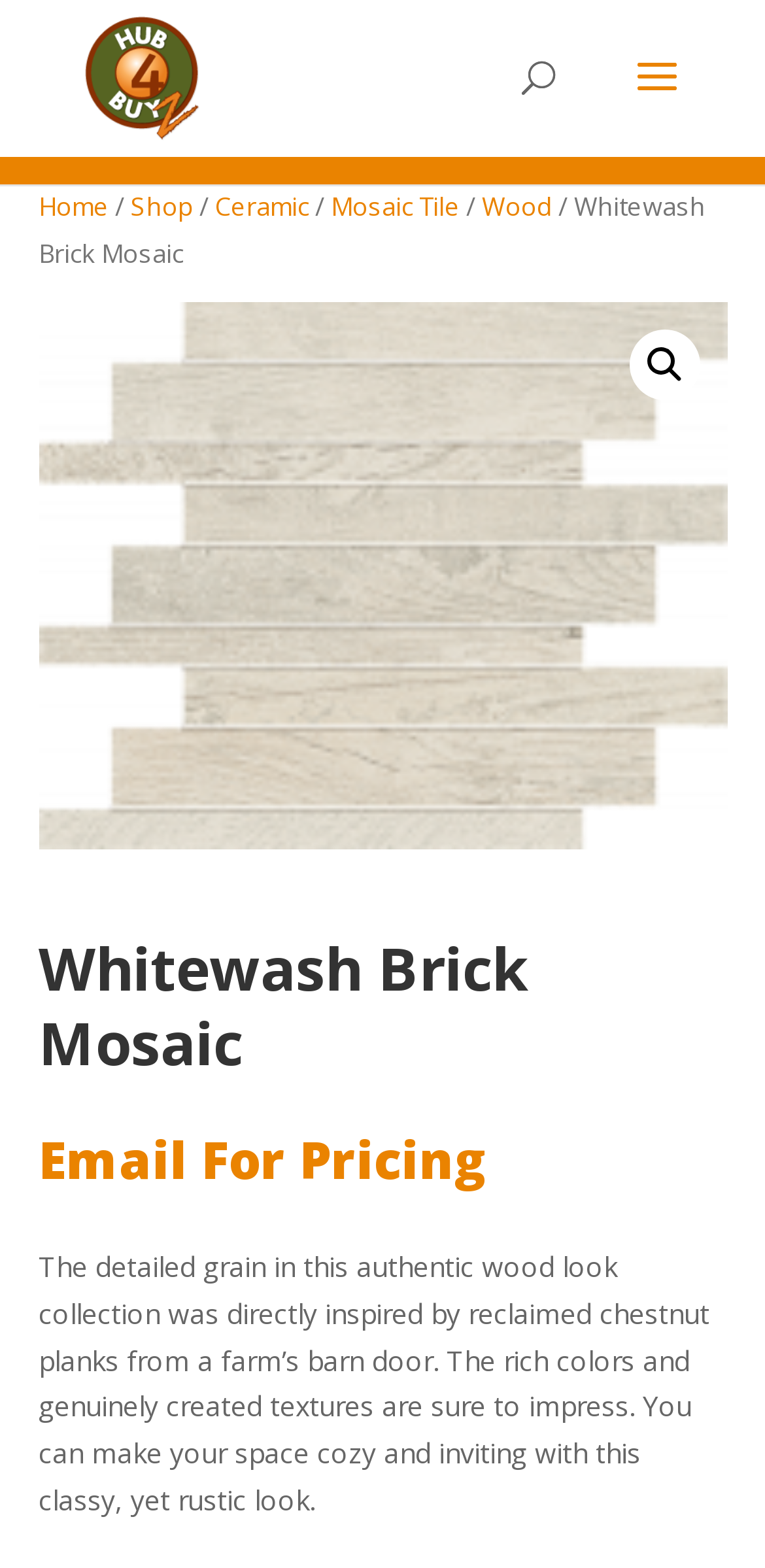Determine the bounding box of the UI element mentioned here: "alt="Hub4Buyz"". The coordinates must be in the format [left, top, right, bottom] with values ranging from 0 to 1.

[0.11, 0.036, 0.262, 0.06]